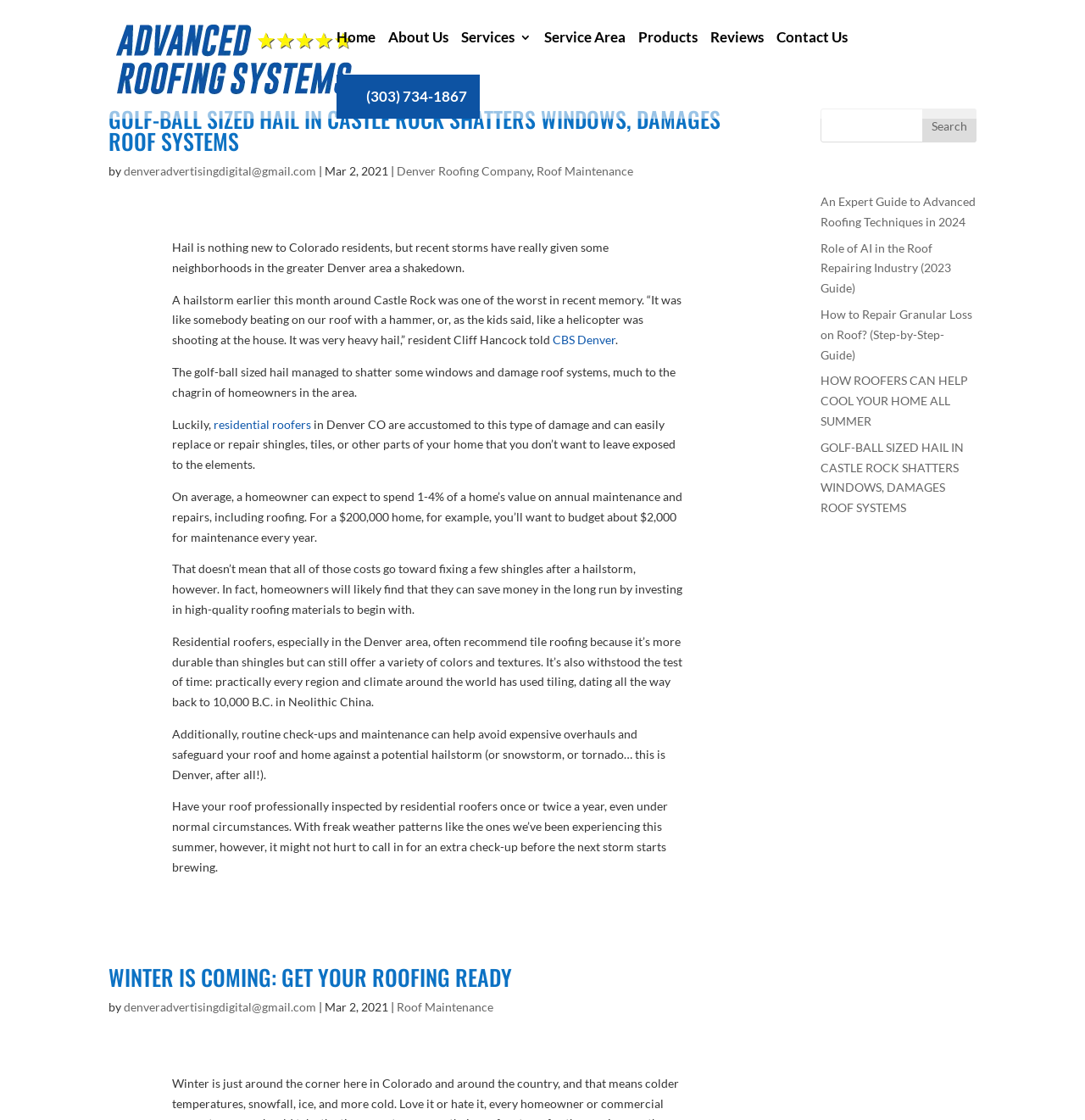What is the topic of the first article?
Refer to the image and give a detailed response to the question.

The first article is titled 'GOLF-BALL SIZED HAIL IN CASTLE ROCK SHATTERS WINDOWS, DAMAGES ROOF SYSTEMS', and its content discusses the effects of hail storms on roof systems in the Denver area.